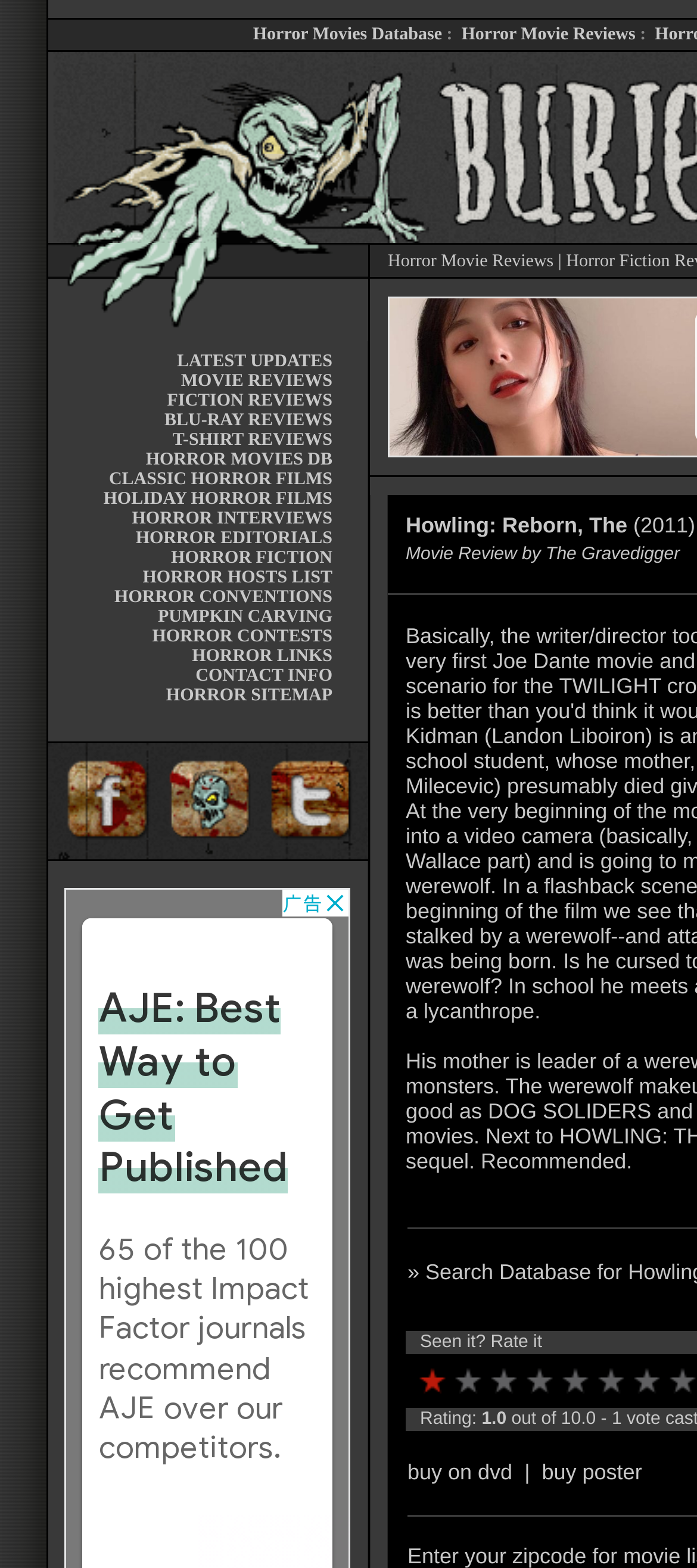Locate the bounding box coordinates of the clickable area needed to fulfill the instruction: "Click on Dig Buried.com On Facebook".

[0.069, 0.539, 0.223, 0.551]